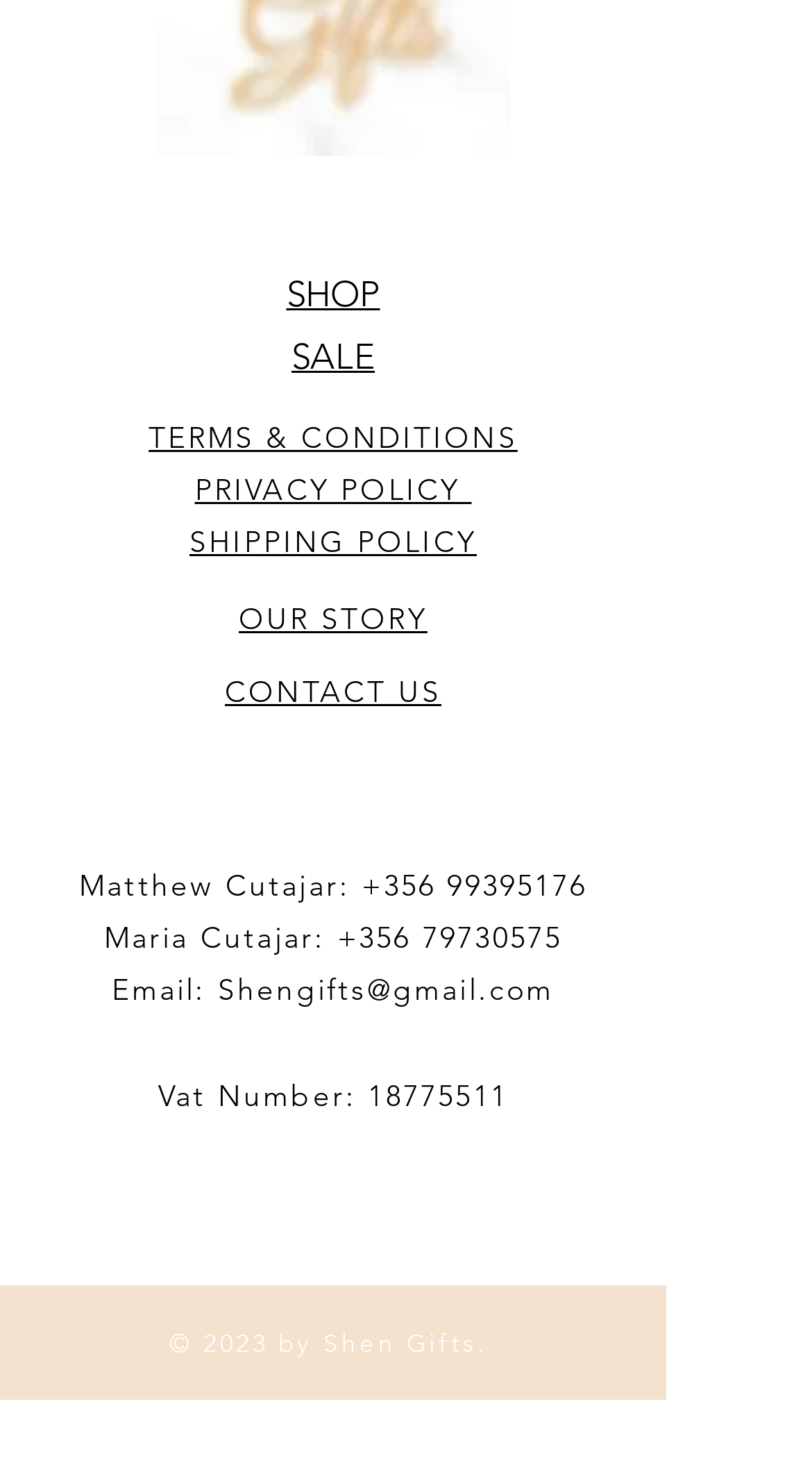Locate the bounding box for the described UI element: "+356 79730575". Ensure the coordinates are four float numbers between 0 and 1, formatted as [left, top, right, bottom].

[0.415, 0.621, 0.693, 0.646]